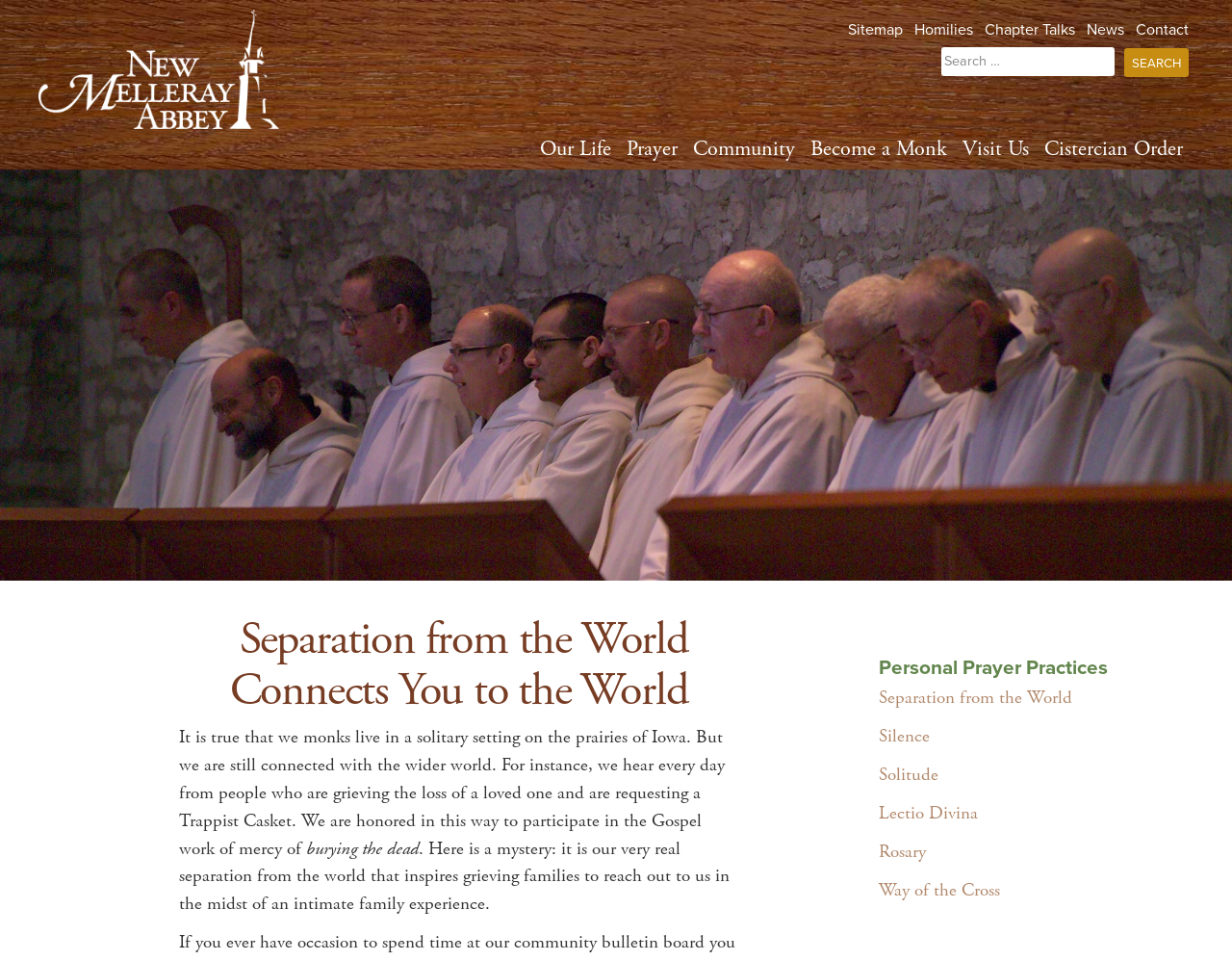Specify the bounding box coordinates for the region that must be clicked to perform the given instruction: "Click the 'Sitemap' link".

[0.688, 0.021, 0.733, 0.041]